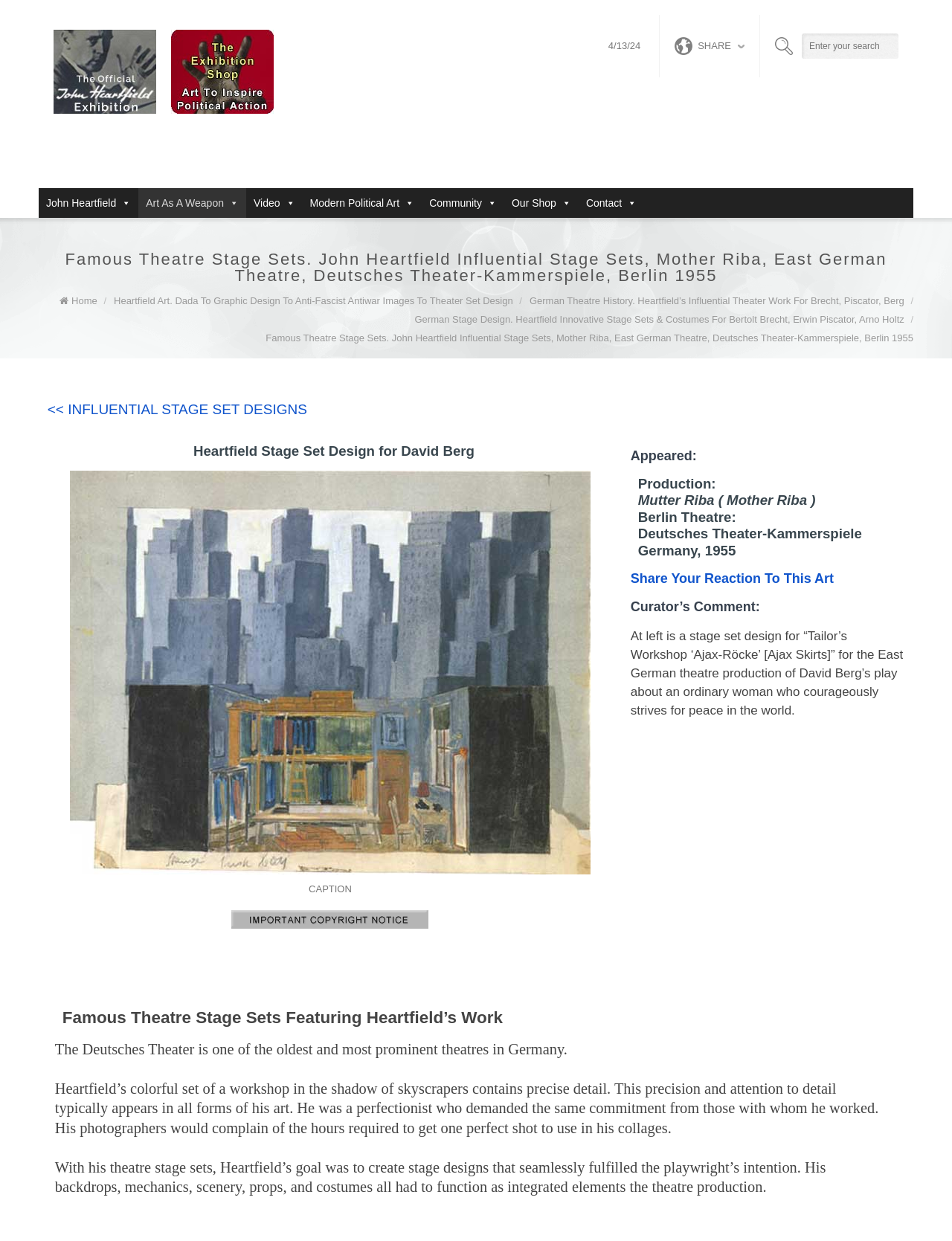What is the year of the theatre production mentioned in the webpage?
Using the image as a reference, answer the question in detail.

I found the answer by looking at the production information 'Mutter Riba ( Mother Riba ) Berlin Theatre: Deutsches Theater-Kammerspiele Germany, 1955'.